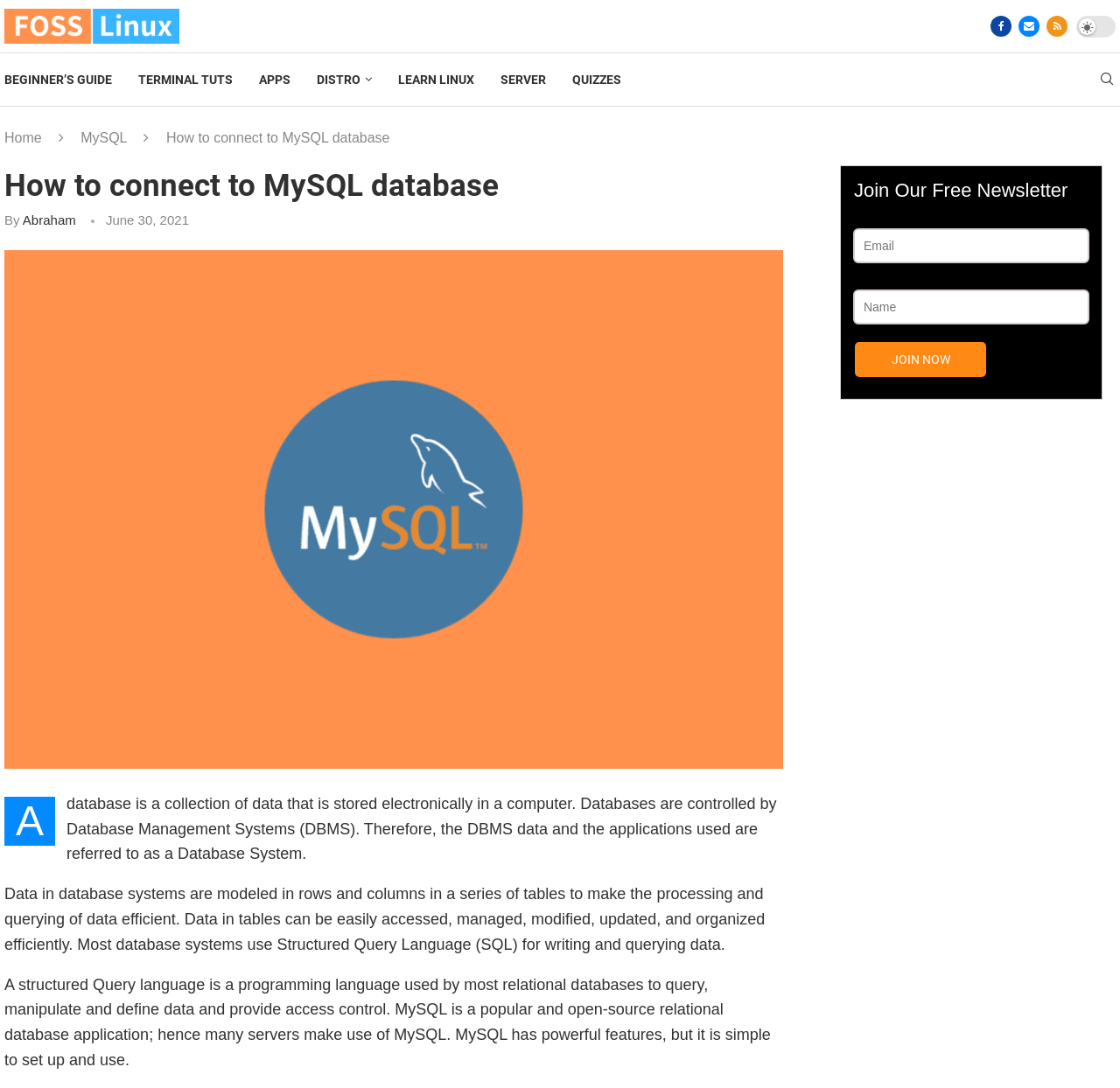Find the bounding box of the UI element described as follows: "Abraham".

[0.02, 0.195, 0.068, 0.209]